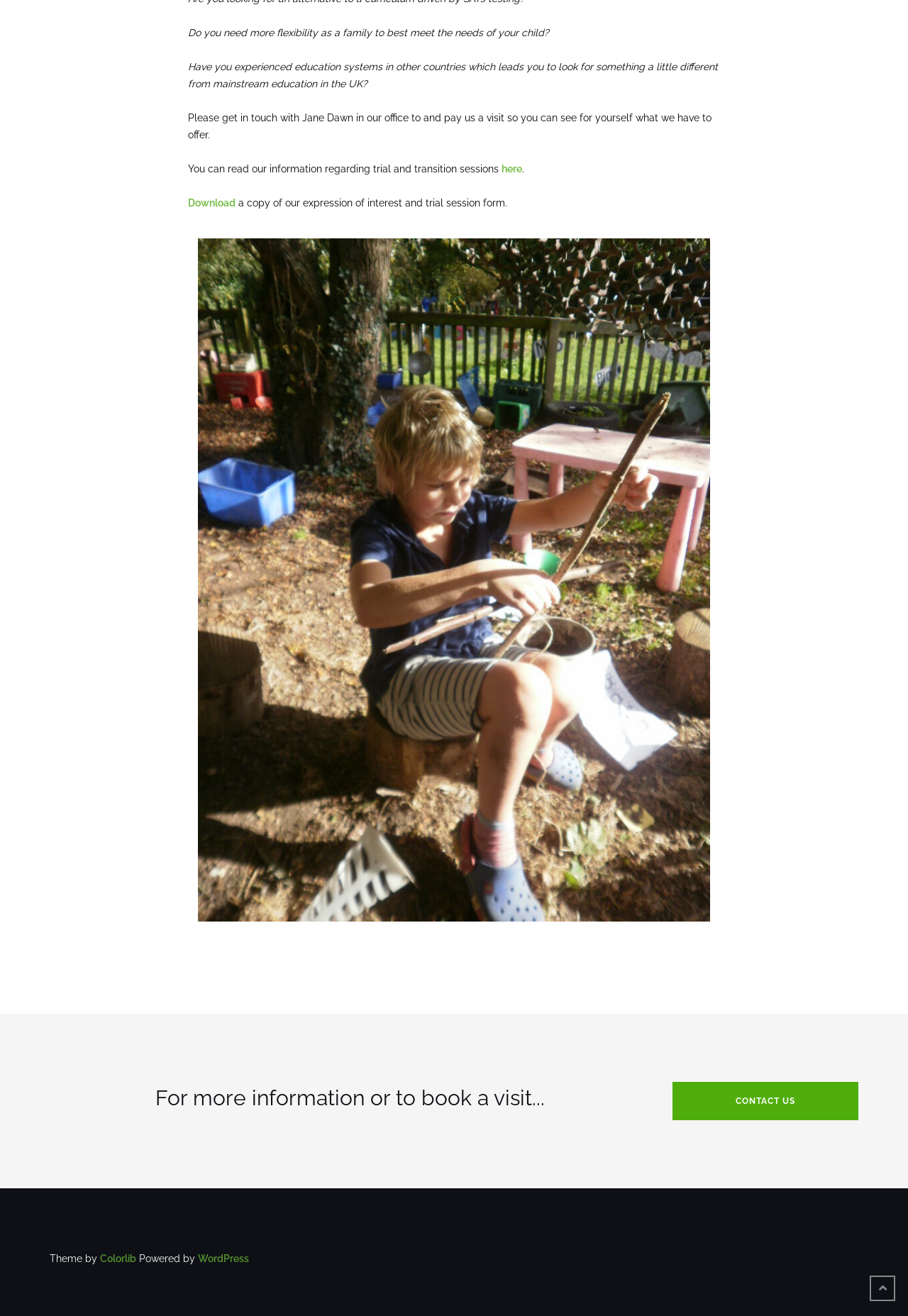Provide the bounding box coordinates of the HTML element this sentence describes: "Contact Us". The bounding box coordinates consist of four float numbers between 0 and 1, i.e., [left, top, right, bottom].

[0.74, 0.822, 0.945, 0.851]